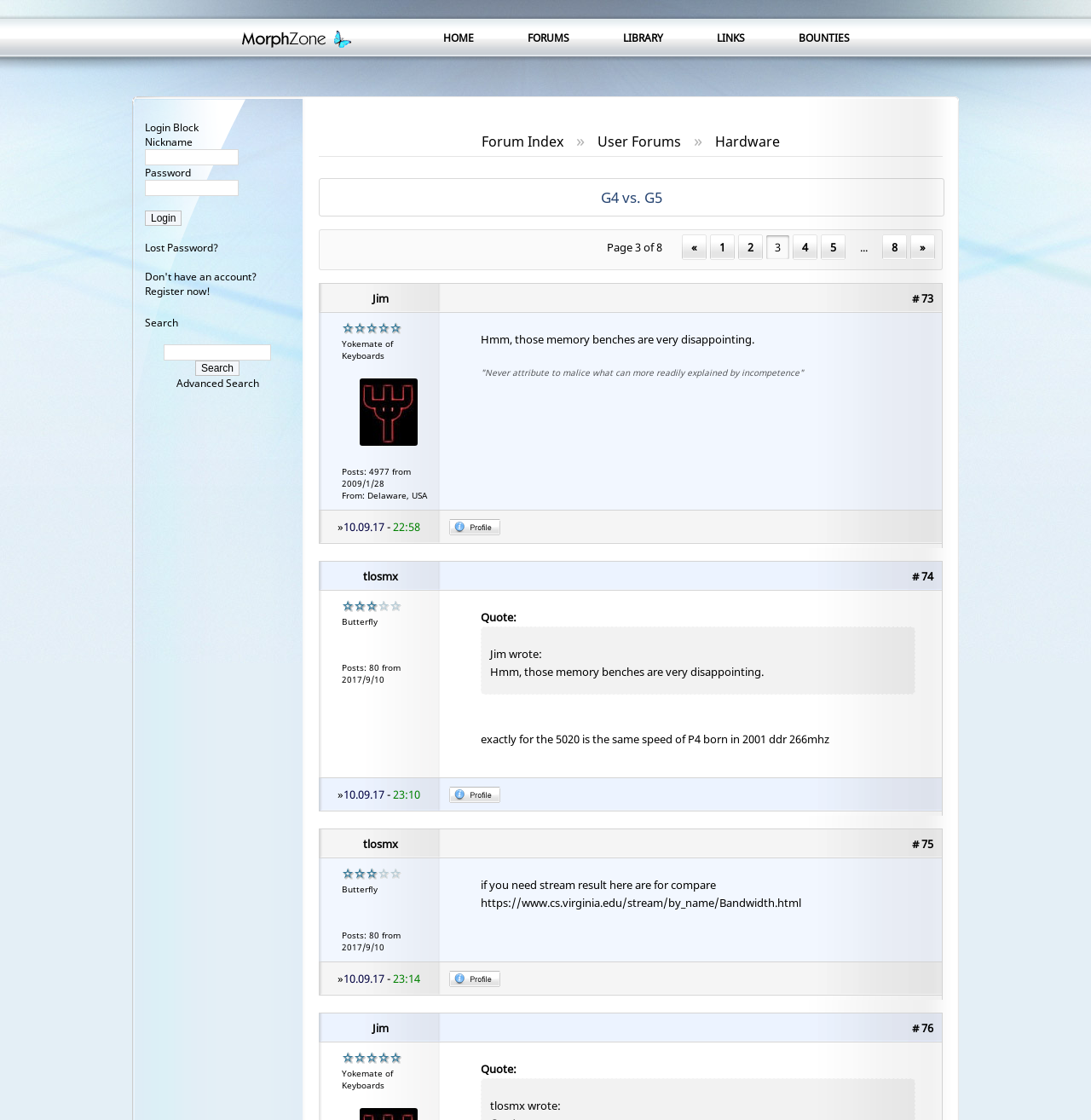Pinpoint the bounding box coordinates for the area that should be clicked to perform the following instruction: "View the 'User Forums'".

[0.548, 0.118, 0.624, 0.135]